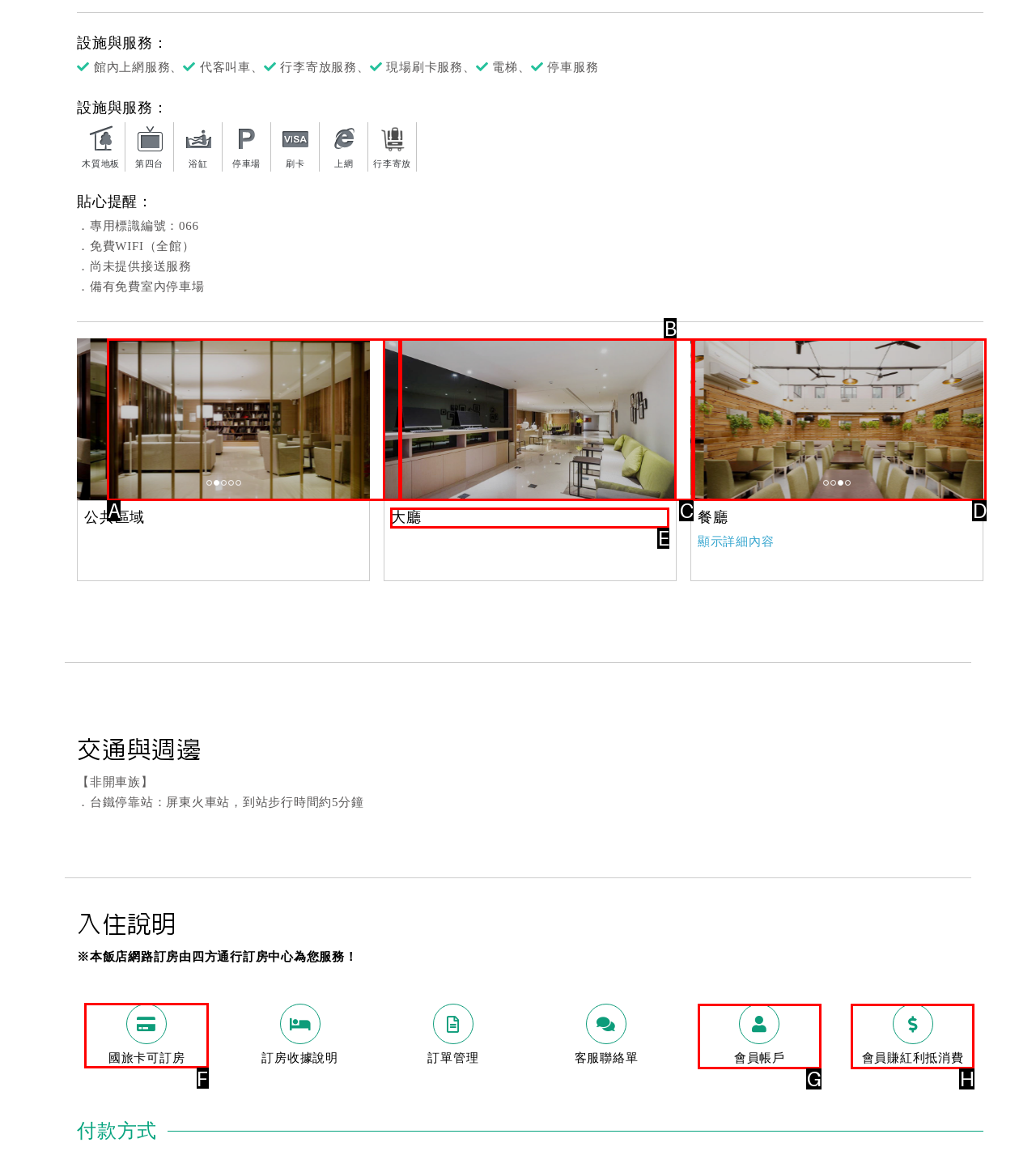Show which HTML element I need to click to perform this task: Click the '國旅卡可訂房' link Answer with the letter of the correct choice.

F